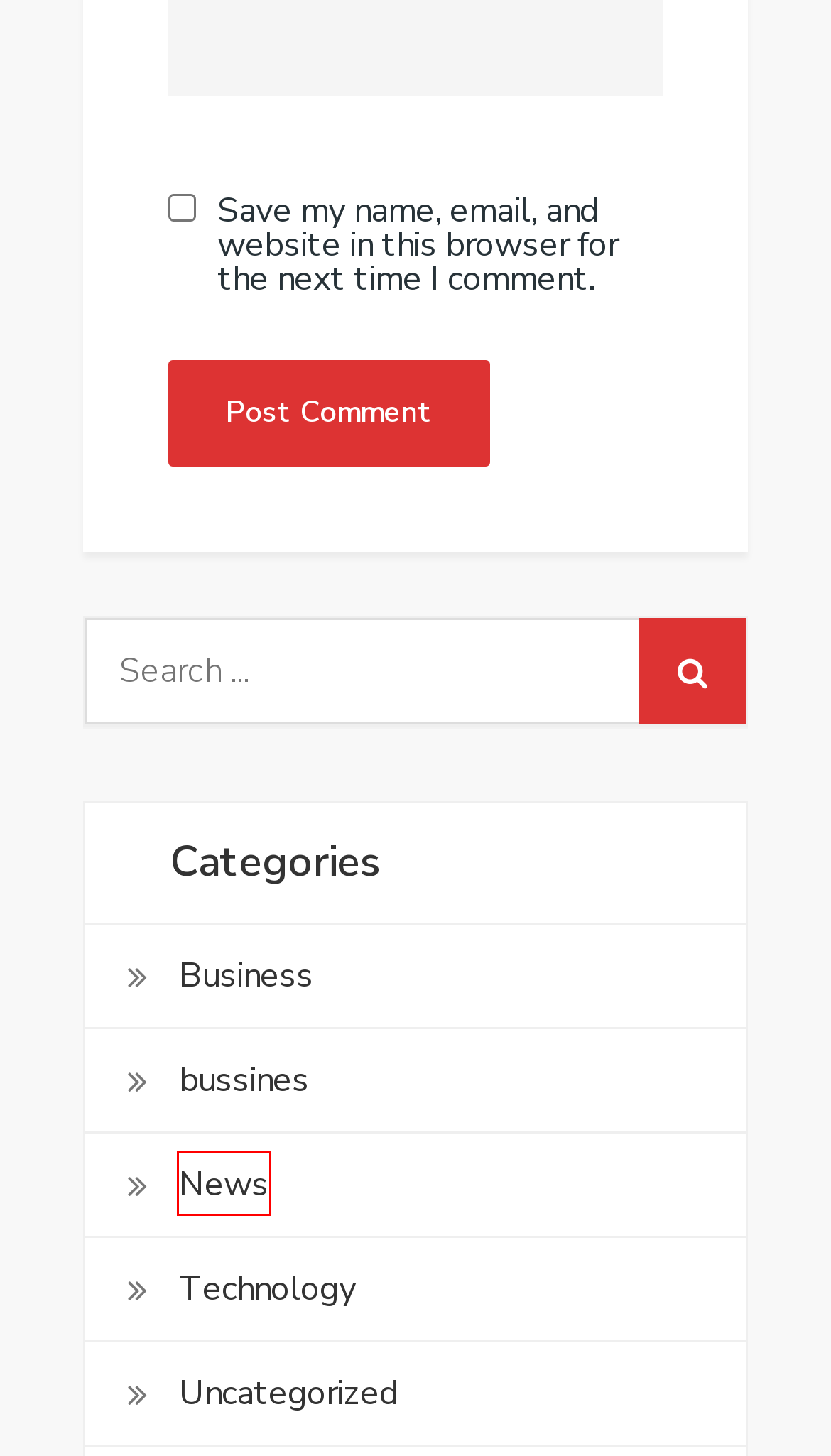You have a screenshot of a webpage with a red rectangle bounding box. Identify the best webpage description that corresponds to the new webpage after clicking the element within the red bounding box. Here are the candidates:
A. Butterfly Releases | The Greatest Casualty Is Being Forgotten
B. The Ultimate Guide To Online Gaming: Tips, Tricks & Strategies
C. Business
D. Technology
E. bussines
F. World
G. Bryan Miller
H. News

H